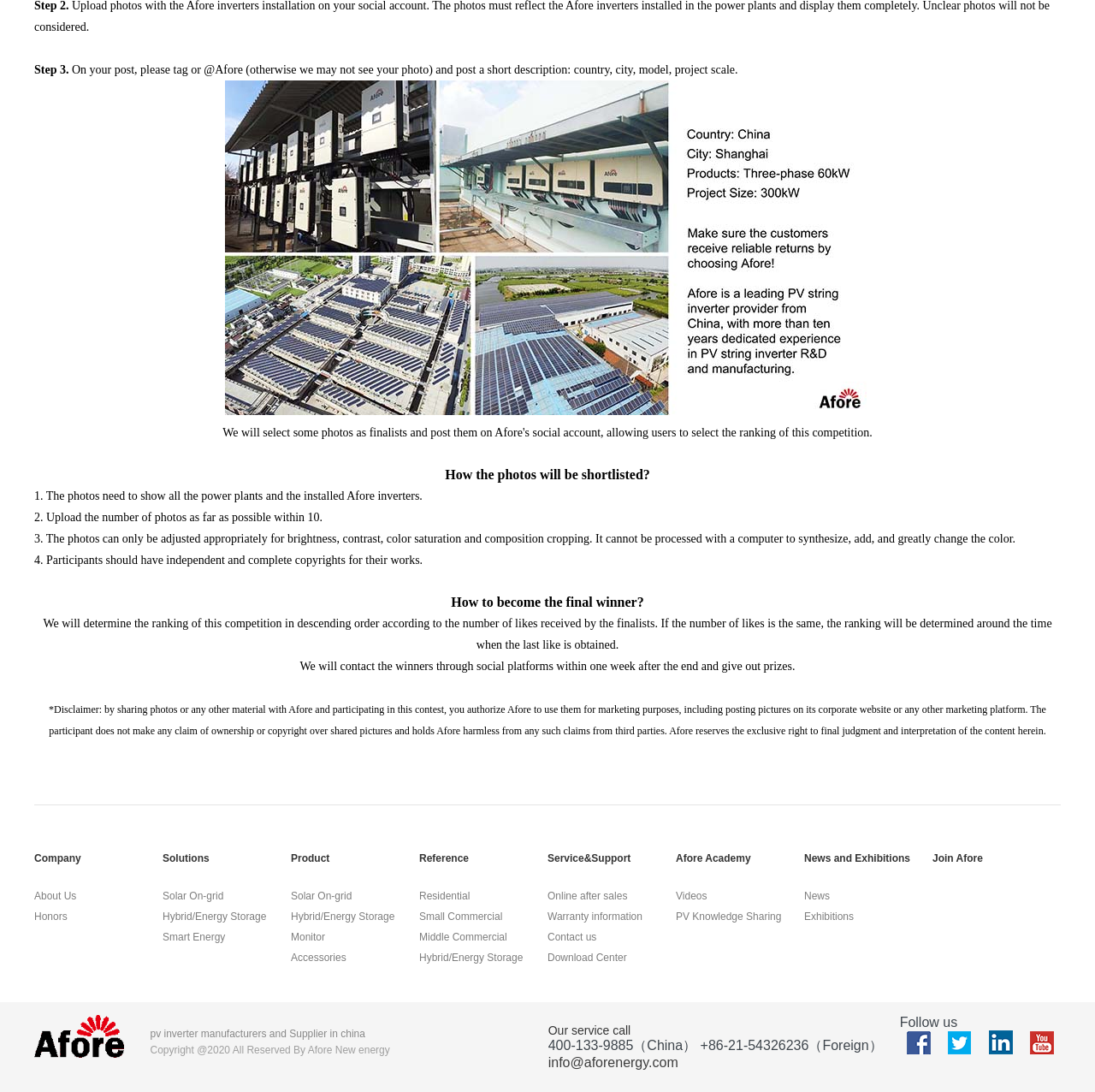Based on the element description Honors, identify the bounding box of the UI element in the given webpage screenshot. The coordinates should be in the format (top-left x, top-left y, bottom-right x, bottom-right y) and must be between 0 and 1.

[0.031, 0.83, 0.144, 0.849]